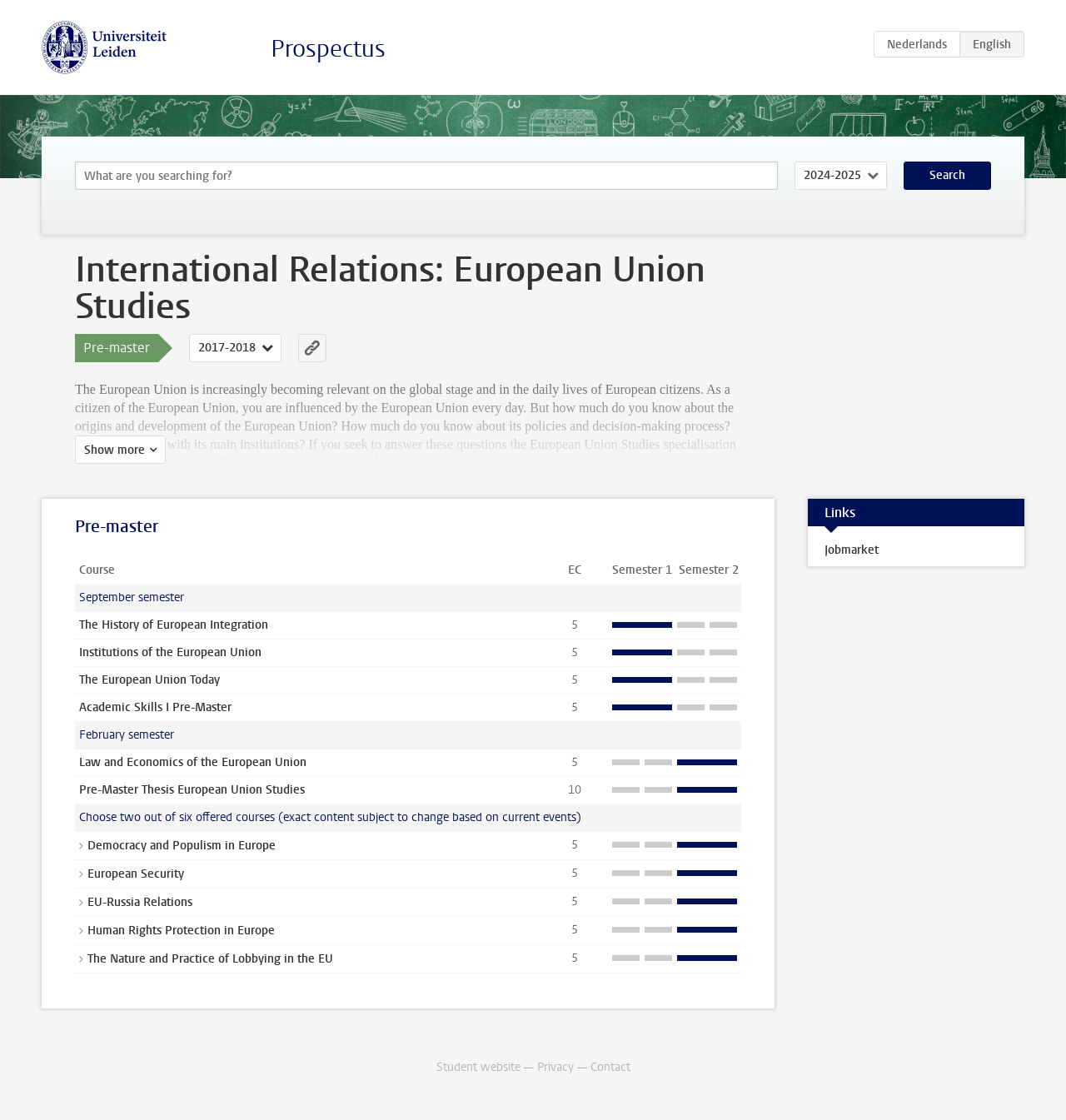Please answer the following query using a single word or phrase: 
What is the purpose of the Pre-master programme?

To enter the European Union Studies specialisation